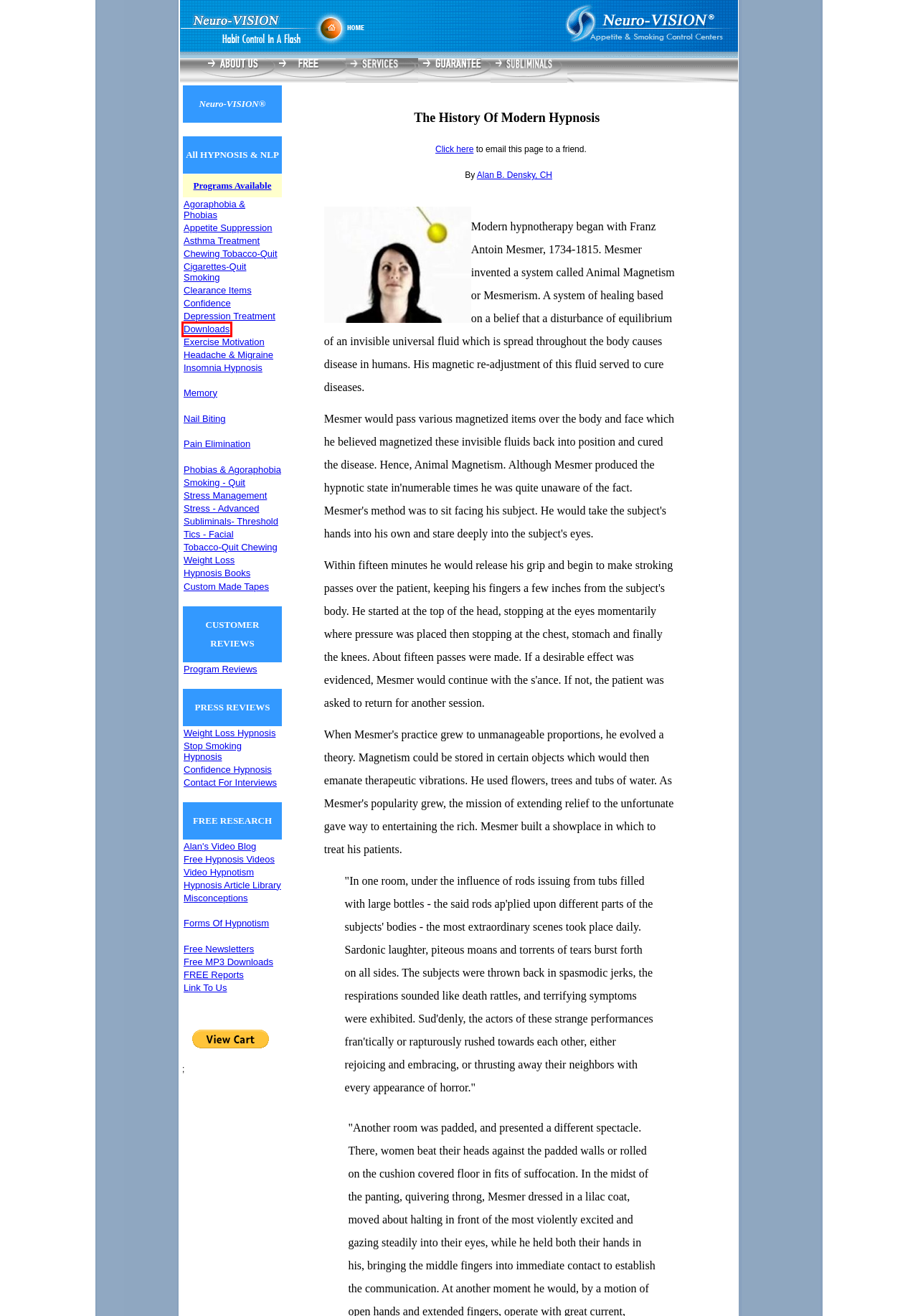You are given a screenshot of a webpage with a red rectangle bounding box around a UI element. Select the webpage description that best matches the new webpage after clicking the element in the bounding box. Here are the candidates:
A. Hypnosis For Weight Loss Downloads | Neuro-VISION®
B. Hypnosis Downloads | Neuro-VISION
C. Neuro-VISION Appetite and Smoking Control Centers
D. How to Concentrate Memory Hypnosis Downloads| Neuro-VISION
E. Facial Twitches Causes Spasms Hypnosis Cure | Neuro-VISION
F. Neuro-VISION Customer Reviews
G. Self-Hypnosis & NLP Books | Hypnosis Scripts | Neuro-VISION
H. Free Weight Loss Hypnosis | Free Quit Smoking Hypnosis

B